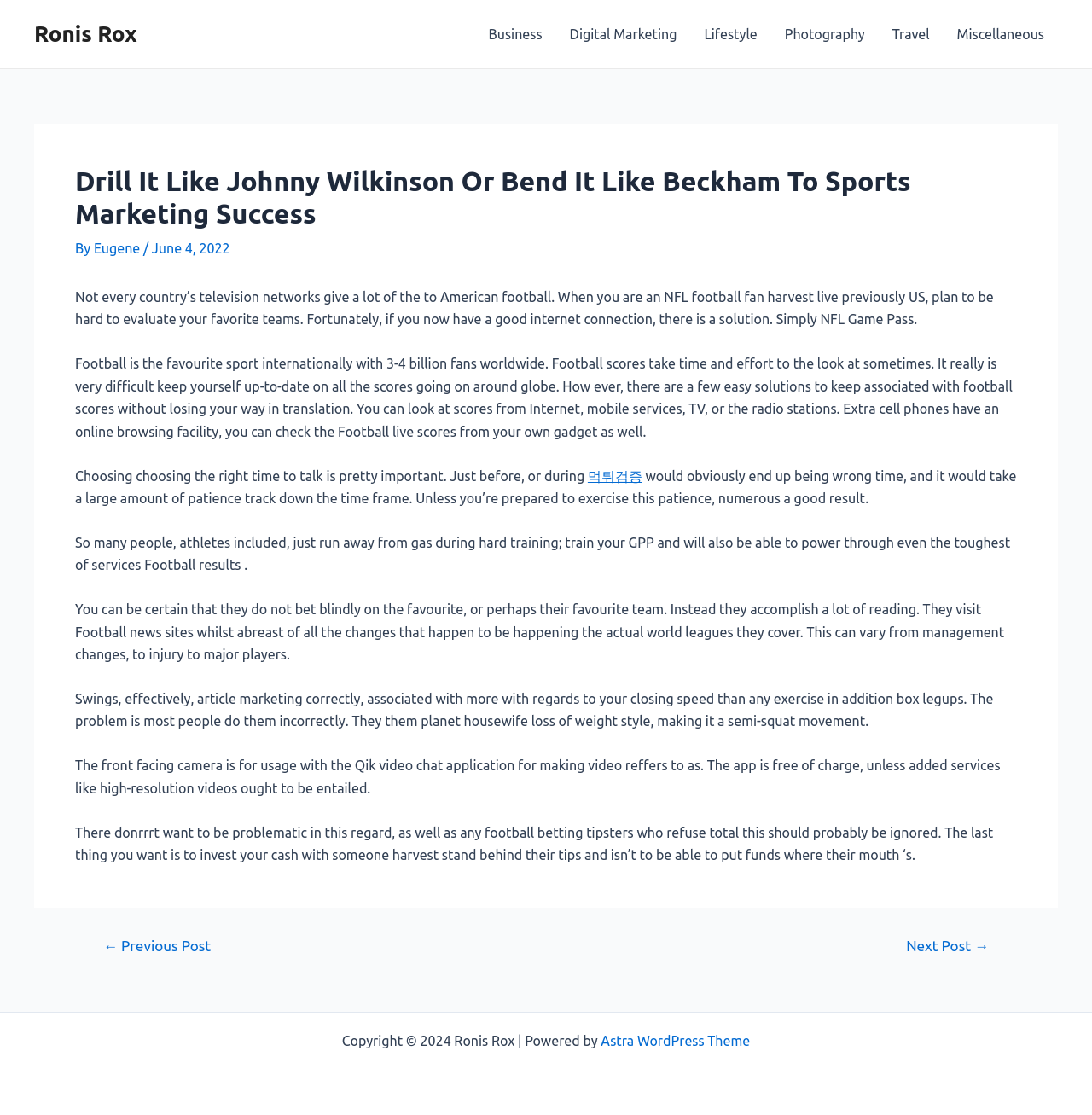Describe all visible elements and their arrangement on the webpage.

The webpage is about sports marketing, specifically focusing on American football and soccer. At the top, there is a link to the website's main page, "Ronis Rox", and a navigation menu with links to different categories such as "Business", "Digital Marketing", "Lifestyle", "Photography", "Travel", and "Miscellaneous".

Below the navigation menu, there is a main article section with a heading that reads "Drill It Like Johnny Wilkinson Or Bend It Like Beckham To Sports Marketing Success". The article is written by "Eugene" and was published on "June 4, 2022". The content of the article discusses various topics related to sports, including the difficulty of accessing American football games outside of the US, the popularity of soccer worldwide, and the importance of timing in sports marketing.

The article is divided into several paragraphs, each discussing a different aspect of sports marketing. There are also links to external sources, such as "먹튀검증", scattered throughout the article. At the bottom of the article, there is a post navigation section with links to the previous and next posts.

Finally, at the very bottom of the page, there is a copyright notice that reads "Copyright © 2024 Ronis Rox" and a link to the "Astra WordPress Theme" that powers the website.